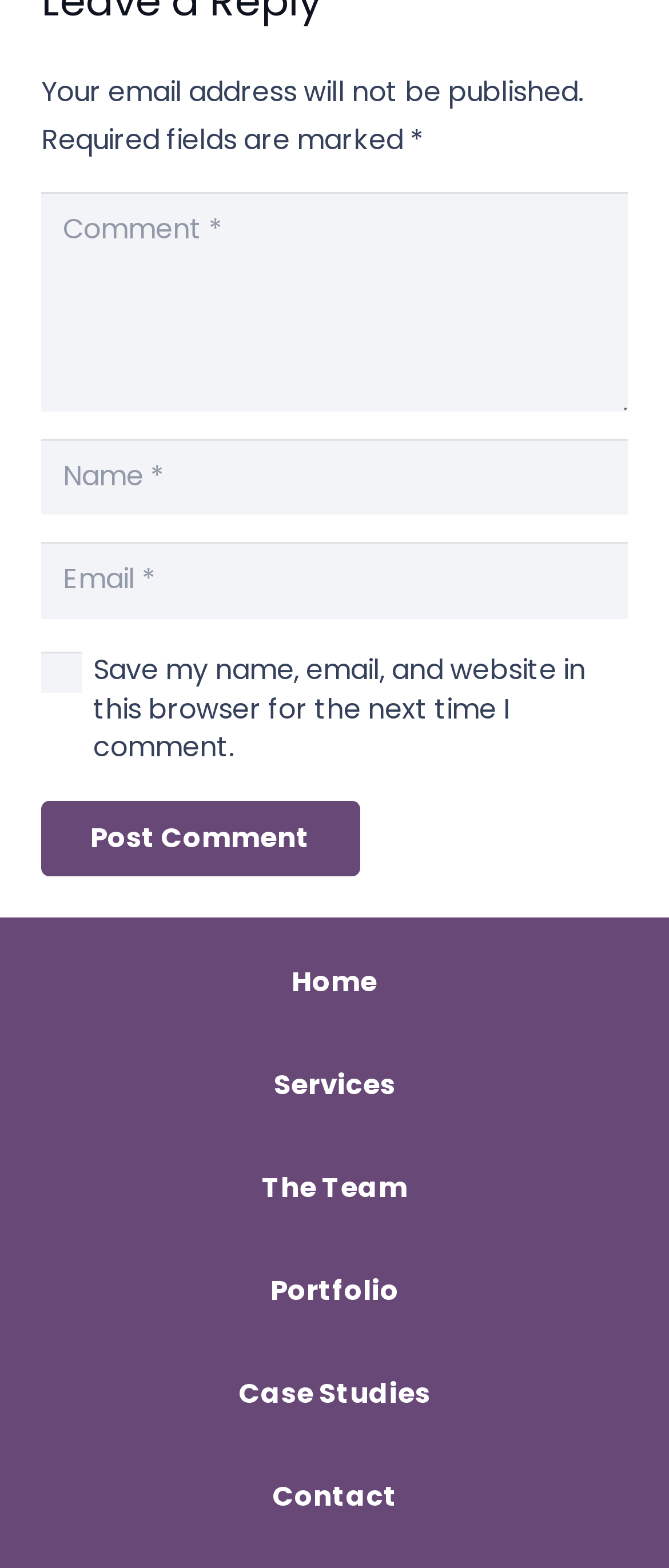Identify the bounding box coordinates of the area that should be clicked in order to complete the given instruction: "Click the Post Comment button". The bounding box coordinates should be four float numbers between 0 and 1, i.e., [left, top, right, bottom].

[0.062, 0.51, 0.537, 0.559]